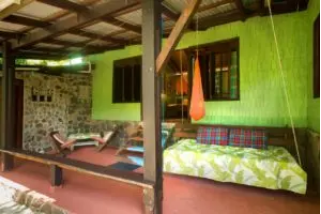What color is the wall in the background?
Give a single word or phrase answer based on the content of the image.

Vibrant green